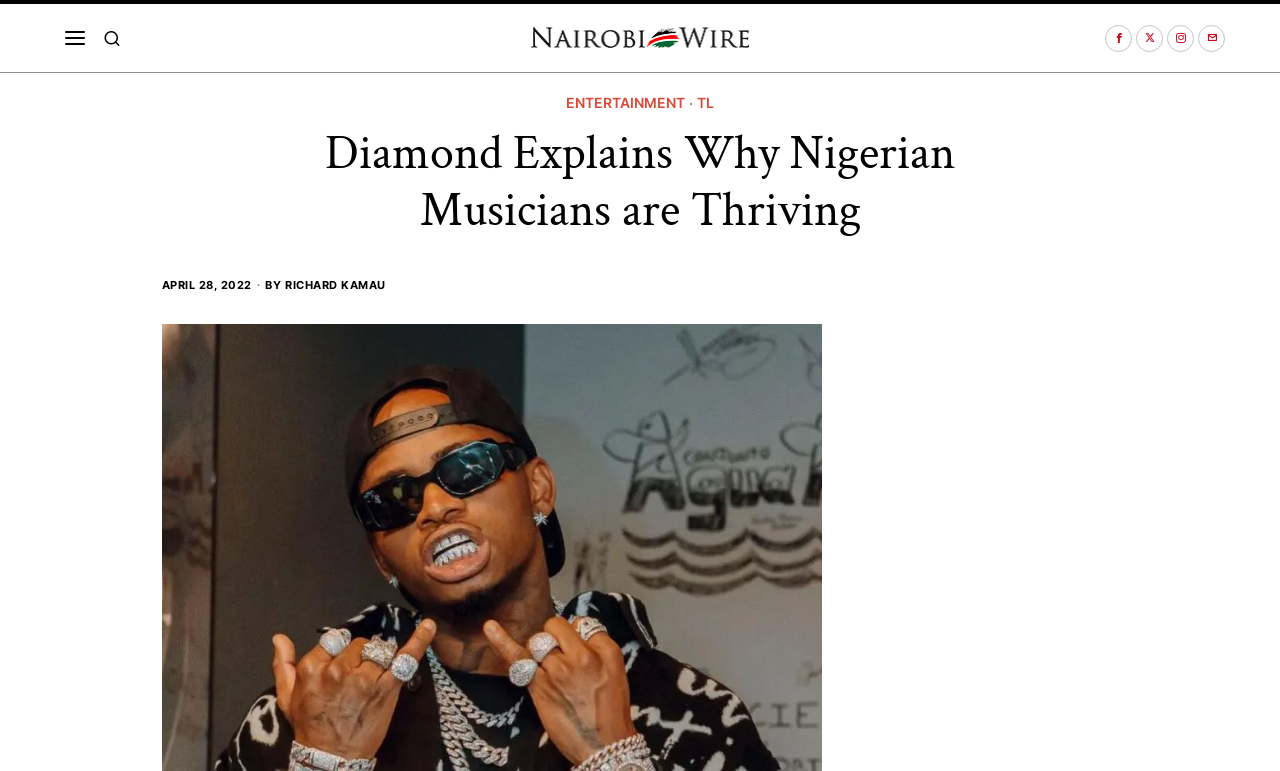Find the main header of the webpage and produce its text content.

Diamond Explains Why Nigerian Musicians are Thriving